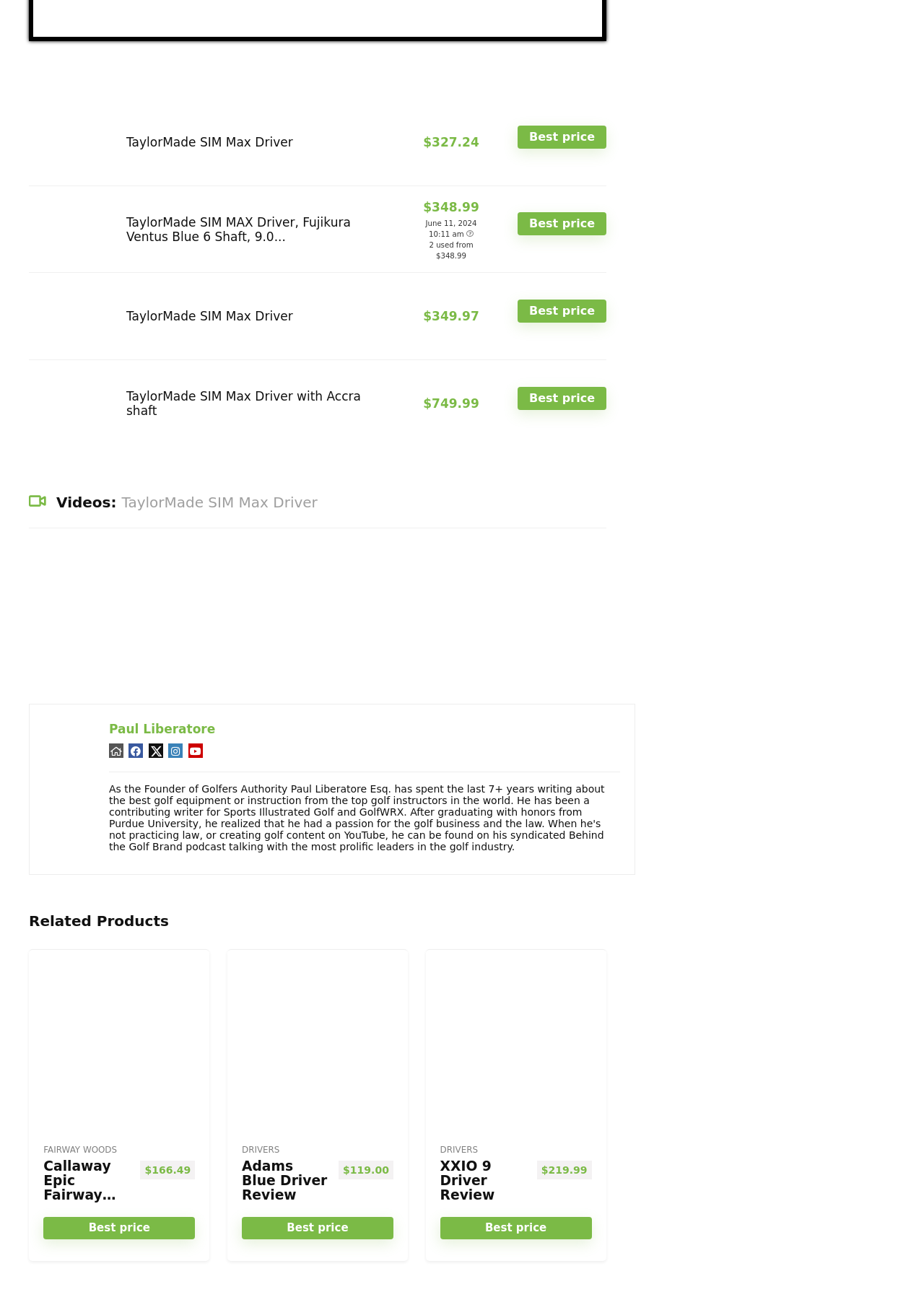Identify and provide the bounding box for the element described by: "alt="TaylorMade SIM Max Driver"".

[0.043, 0.222, 0.113, 0.233]